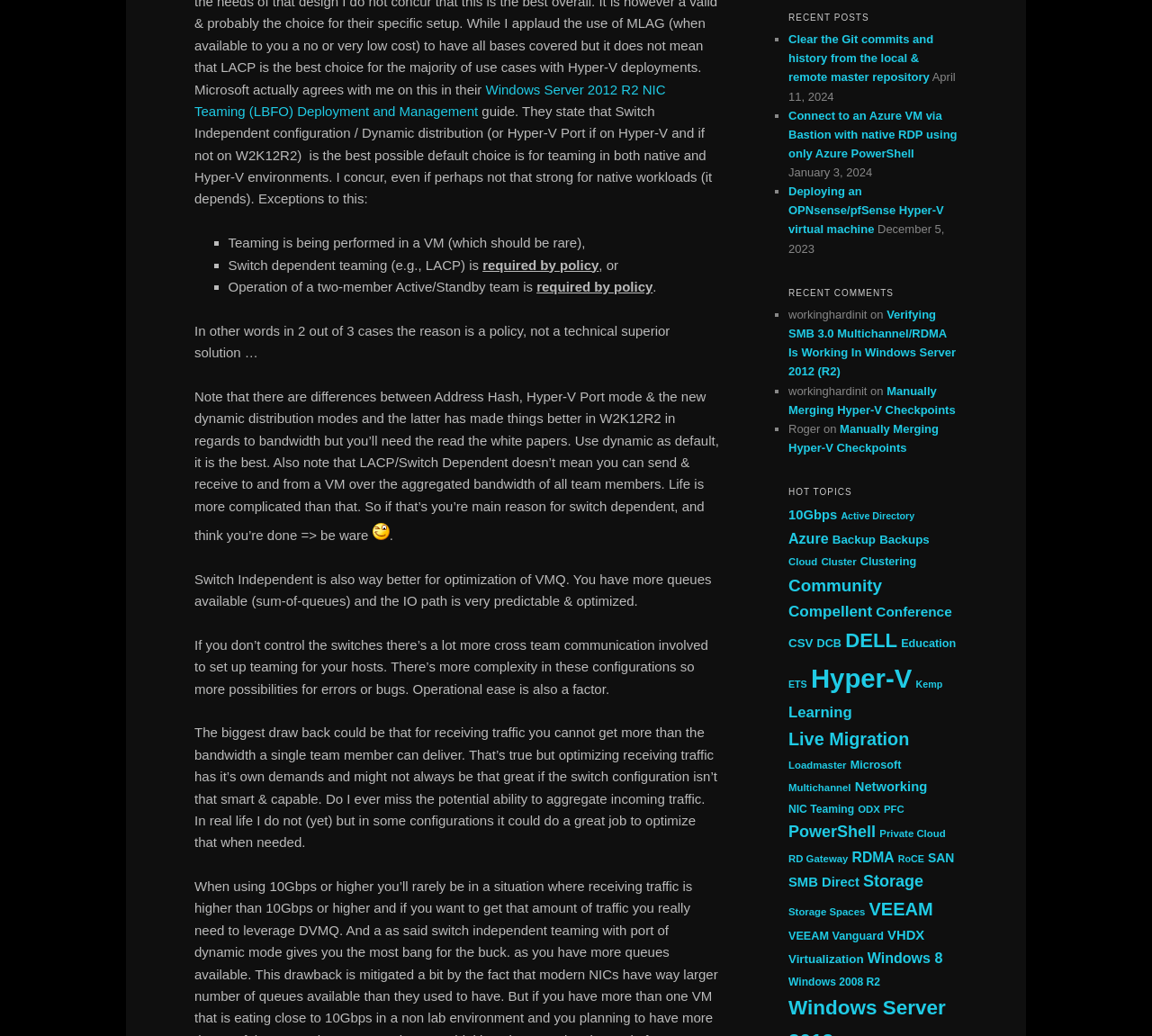Analyze the image and give a detailed response to the question:
How many recent posts are listed?

The webpage has a section titled 'RECENT POSTS' which lists three recent posts, each with a link, title, and date.